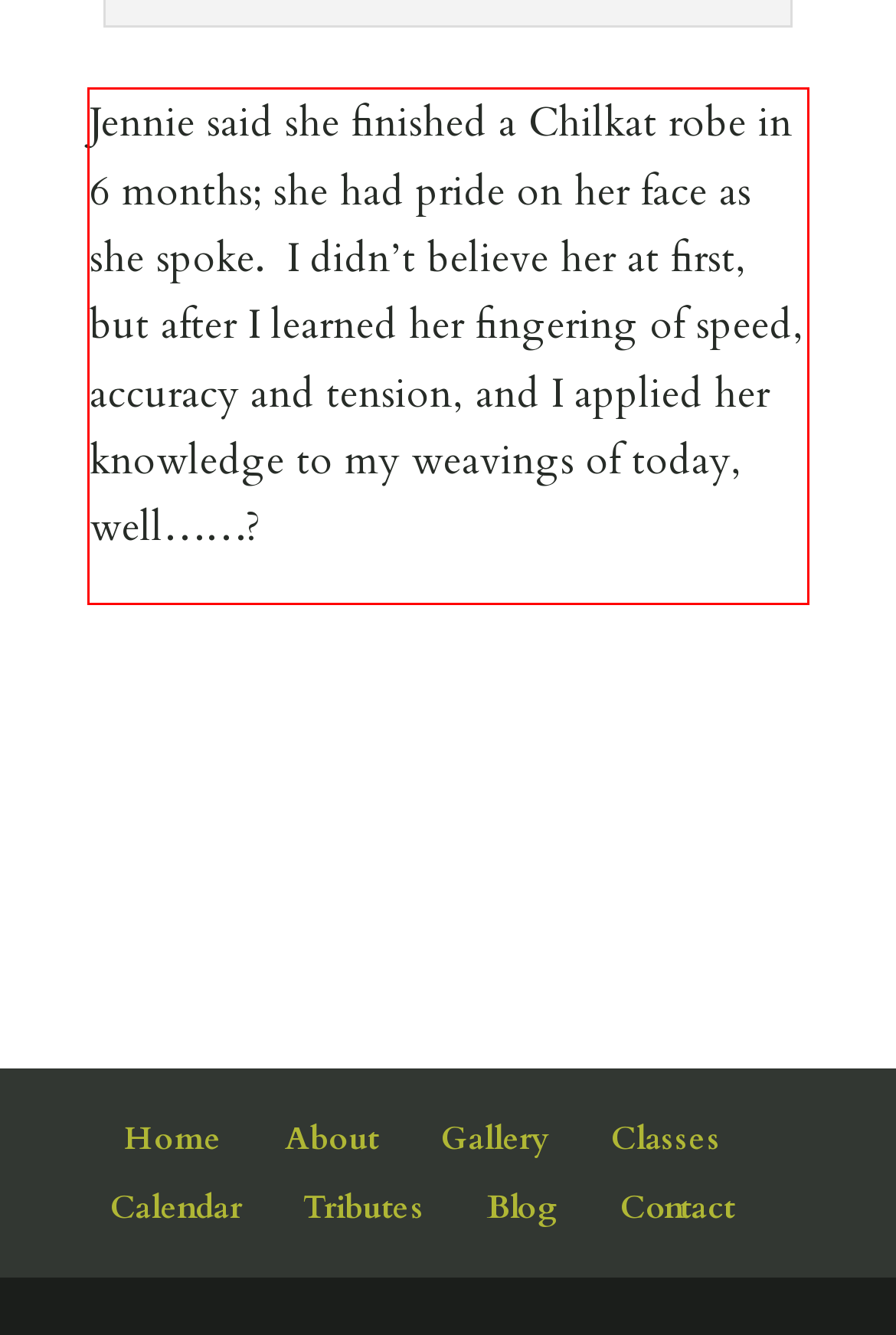Review the screenshot of the webpage and recognize the text inside the red rectangle bounding box. Provide the extracted text content.

Jennie said she finished a Chilkat robe in 6 months; she had pride on her face as she spoke. I didn’t believe her at first, but after I learned her fingering of speed, accuracy and tension, and I applied her knowledge to my weavings of today, well……?